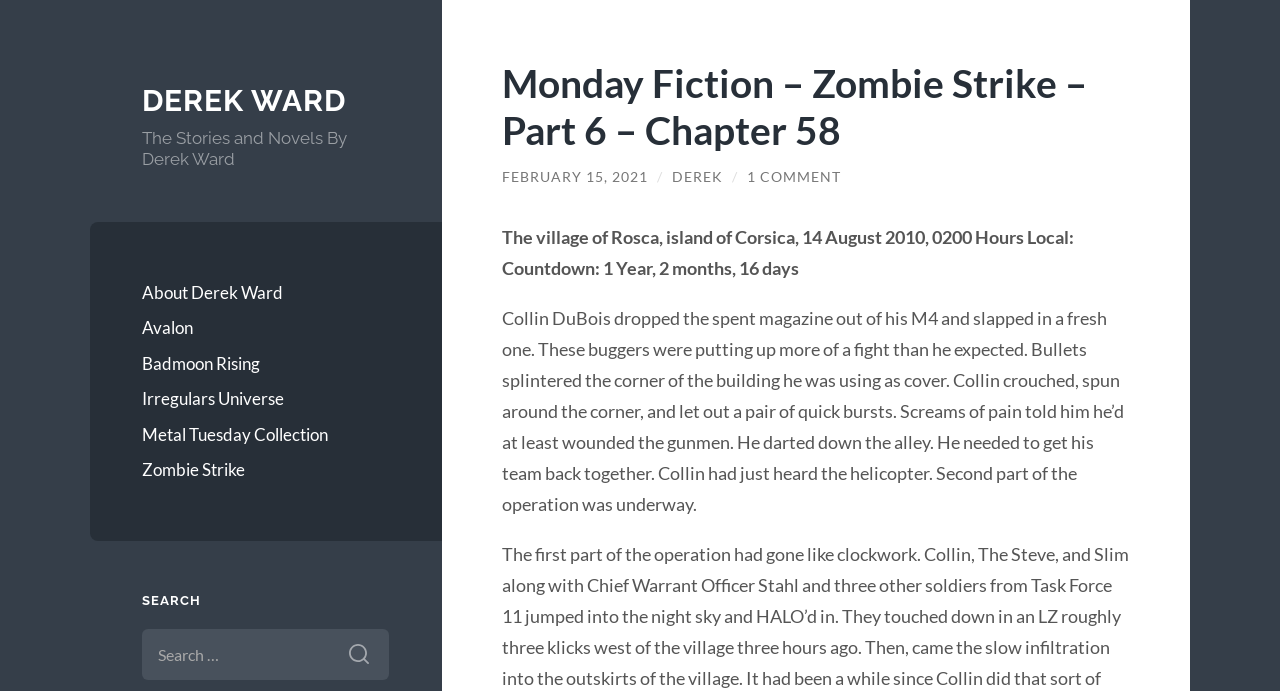What is the location of the story?
Using the information presented in the image, please offer a detailed response to the question.

The location of the story can be found in the text 'The village of Rosca, island of Corsica, 14 August 2010, 0200 Hours Local: Countdown: 1 Year, 2 months, 16 days'.